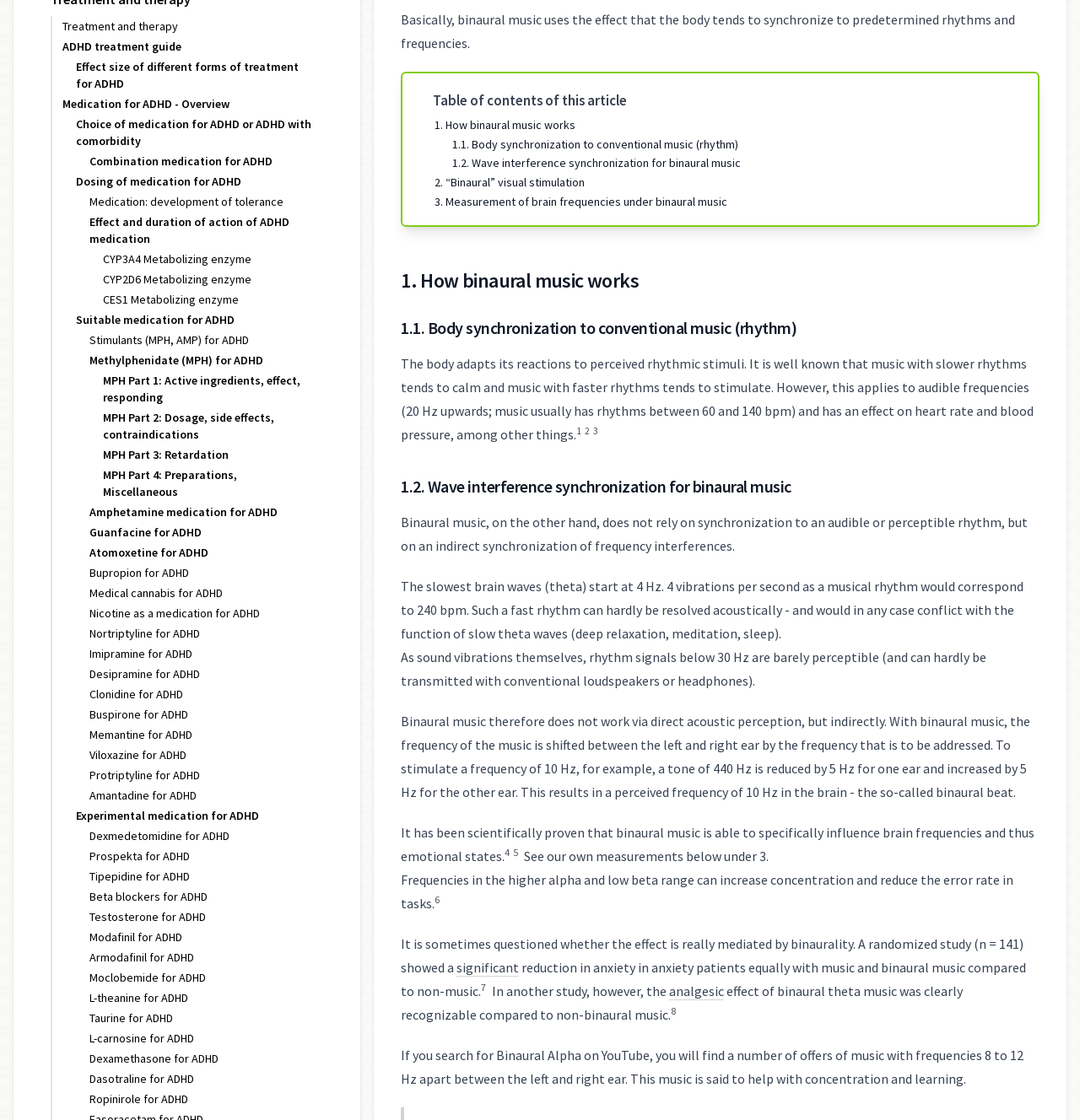Find the bounding box coordinates of the clickable area that will achieve the following instruction: "Learn about 'Effect size of different forms of treatment for ADHD'".

[0.07, 0.053, 0.277, 0.081]